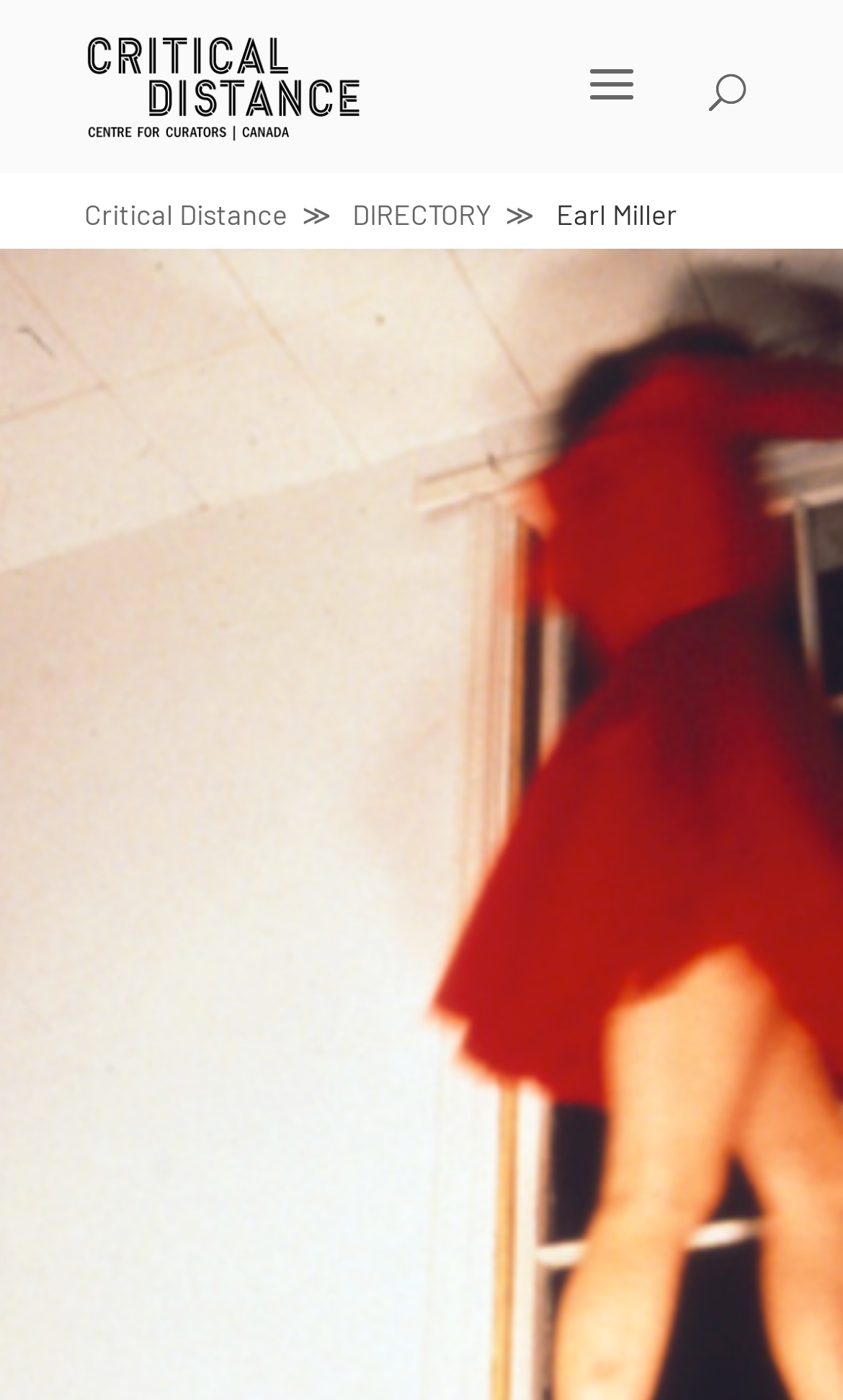What is the name of the organization?
Carefully analyze the image and provide a detailed answer to the question.

The organization's name is mentioned in the link element 'Critical Distance Centre for Curators' and also in the image element with the same name, suggesting that it is the name of the organization.